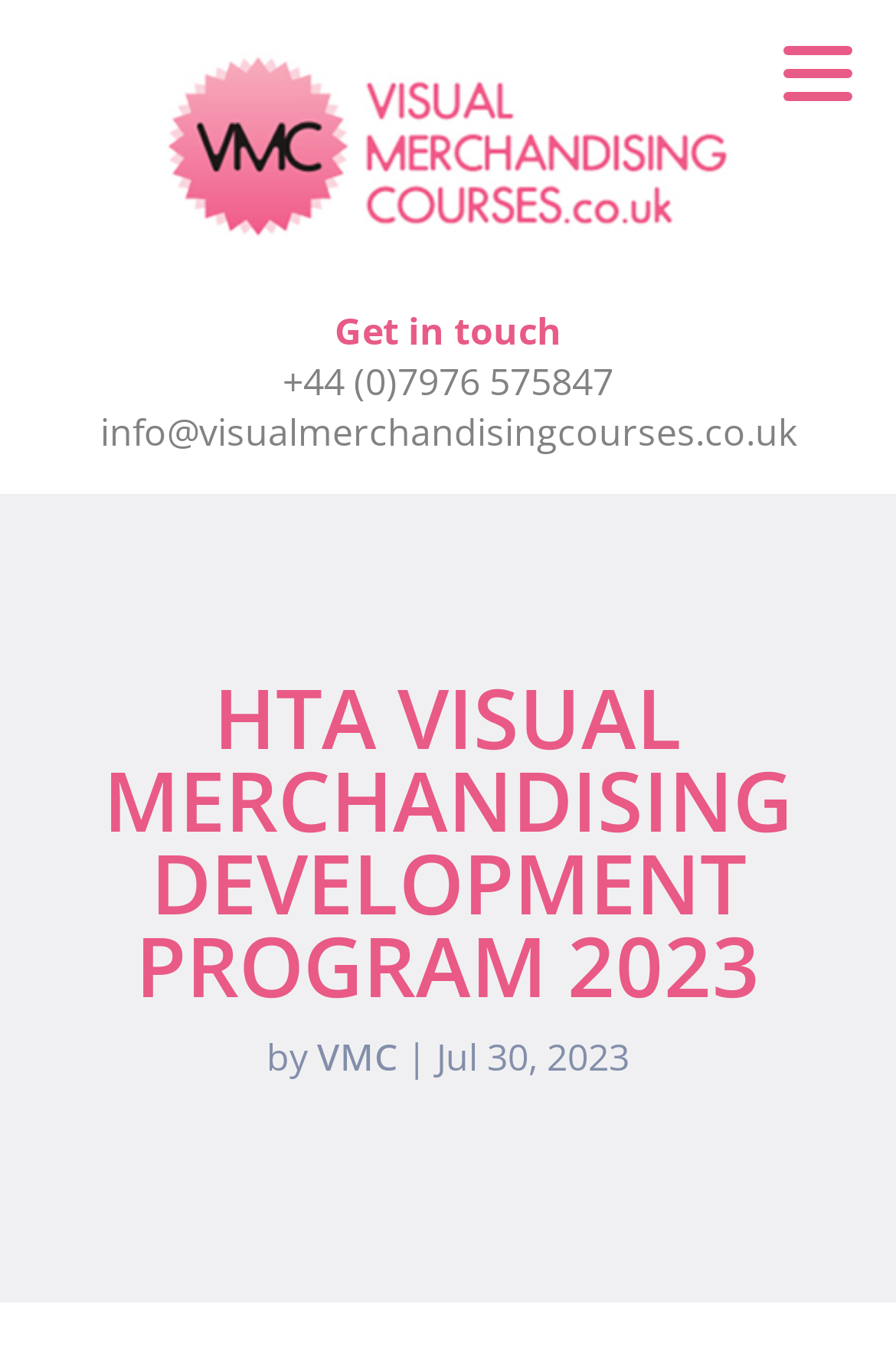Identify the bounding box for the UI element described as: "+44 (0)7976 575847". The coordinates should be four float numbers between 0 and 1, i.e., [left, top, right, bottom].

[0.315, 0.261, 0.685, 0.298]